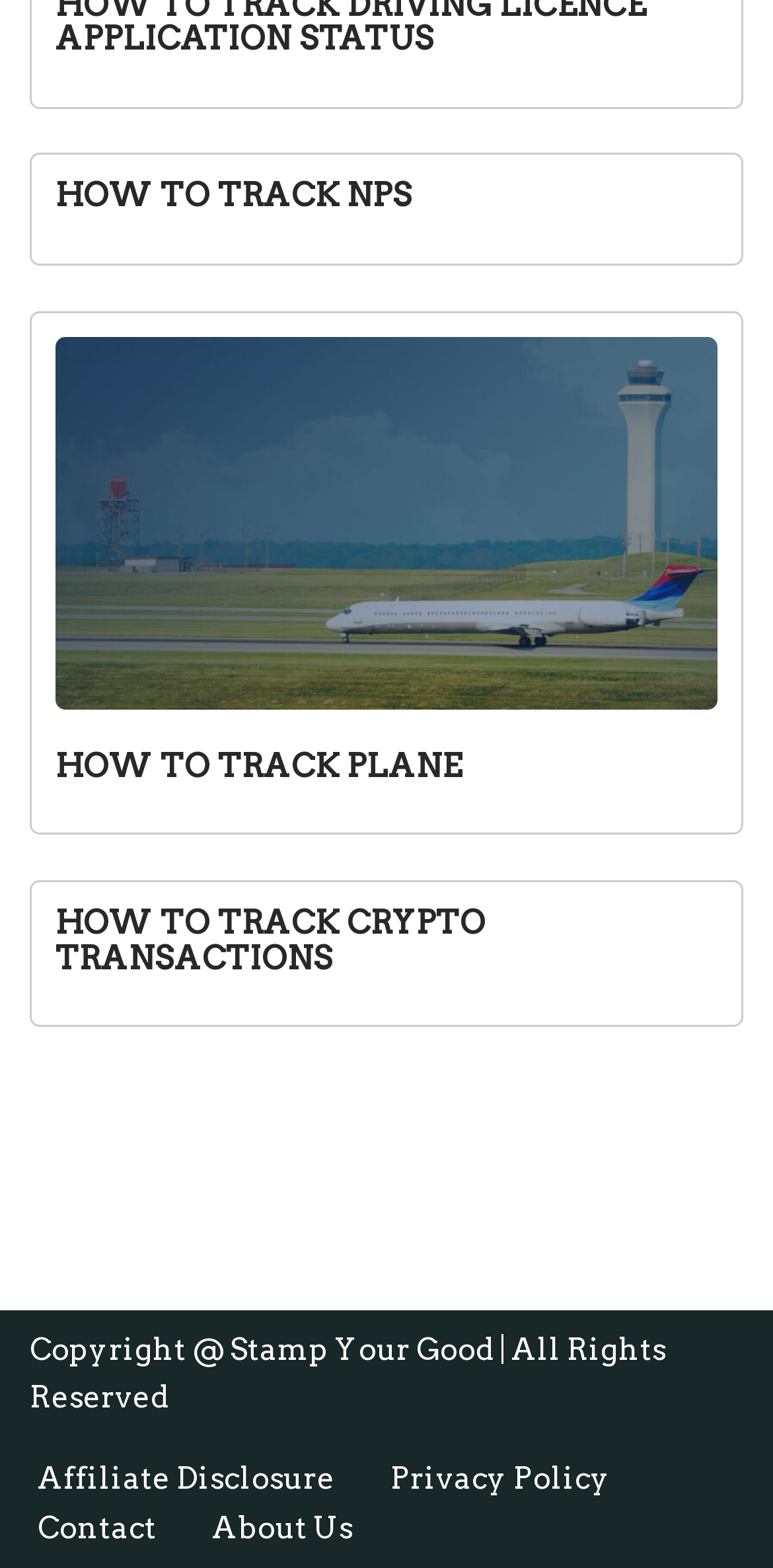Using the description: "How to Track Crypto Transactions", determine the UI element's bounding box coordinates. Ensure the coordinates are in the format of four float numbers between 0 and 1, i.e., [left, top, right, bottom].

[0.072, 0.578, 0.928, 0.622]